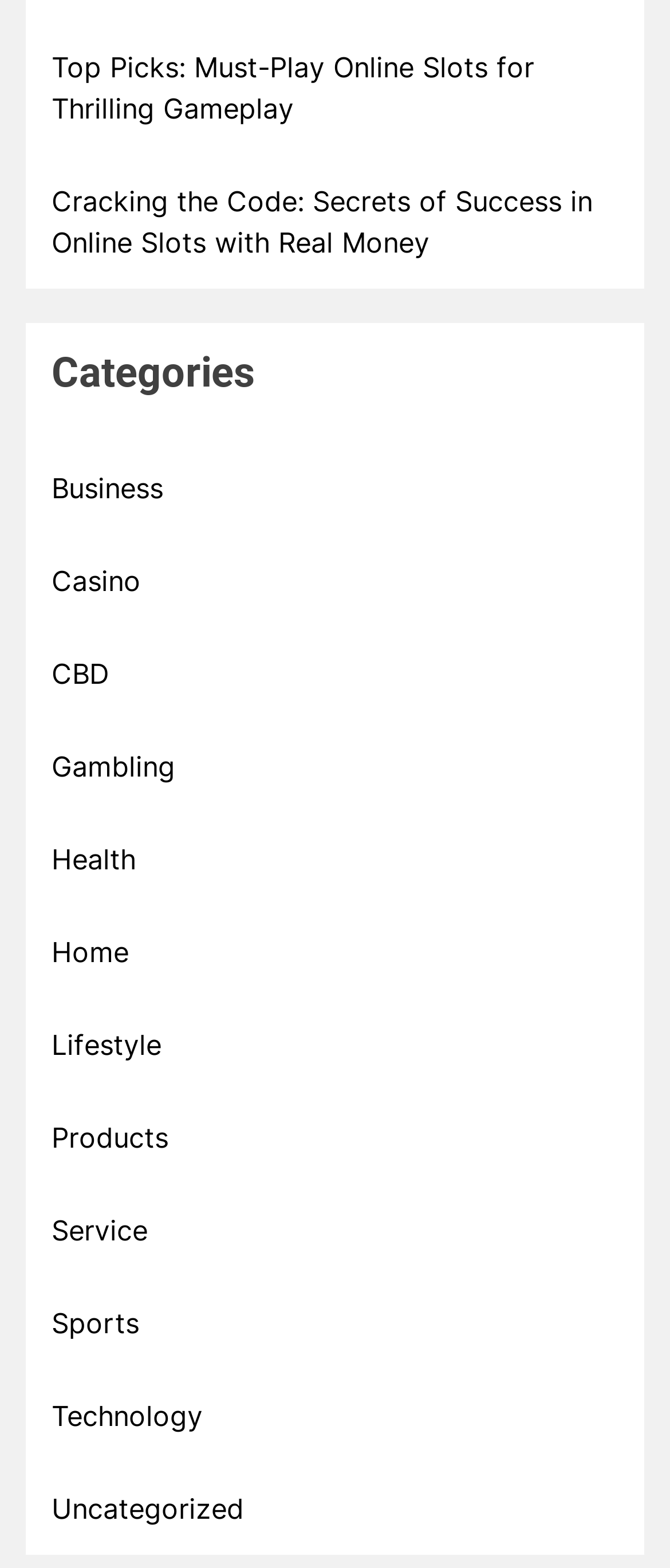Give a one-word or phrase response to the following question: What is the topic of the first link?

Online Slots